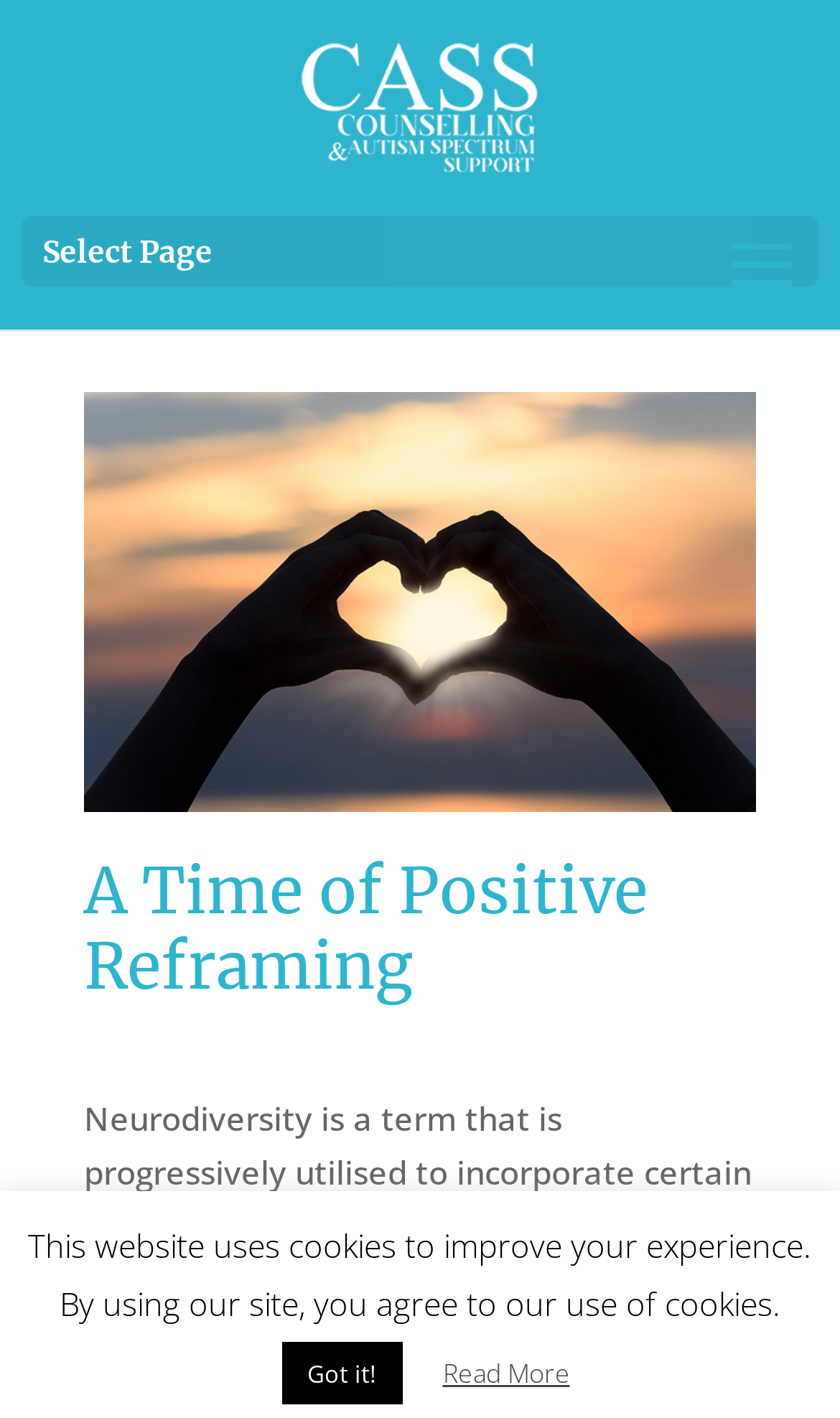Find and provide the bounding box coordinates for the UI element described here: "alt="CASS"". The coordinates should be given as four float numbers between 0 and 1: [left, top, right, bottom].

[0.36, 0.059, 0.64, 0.088]